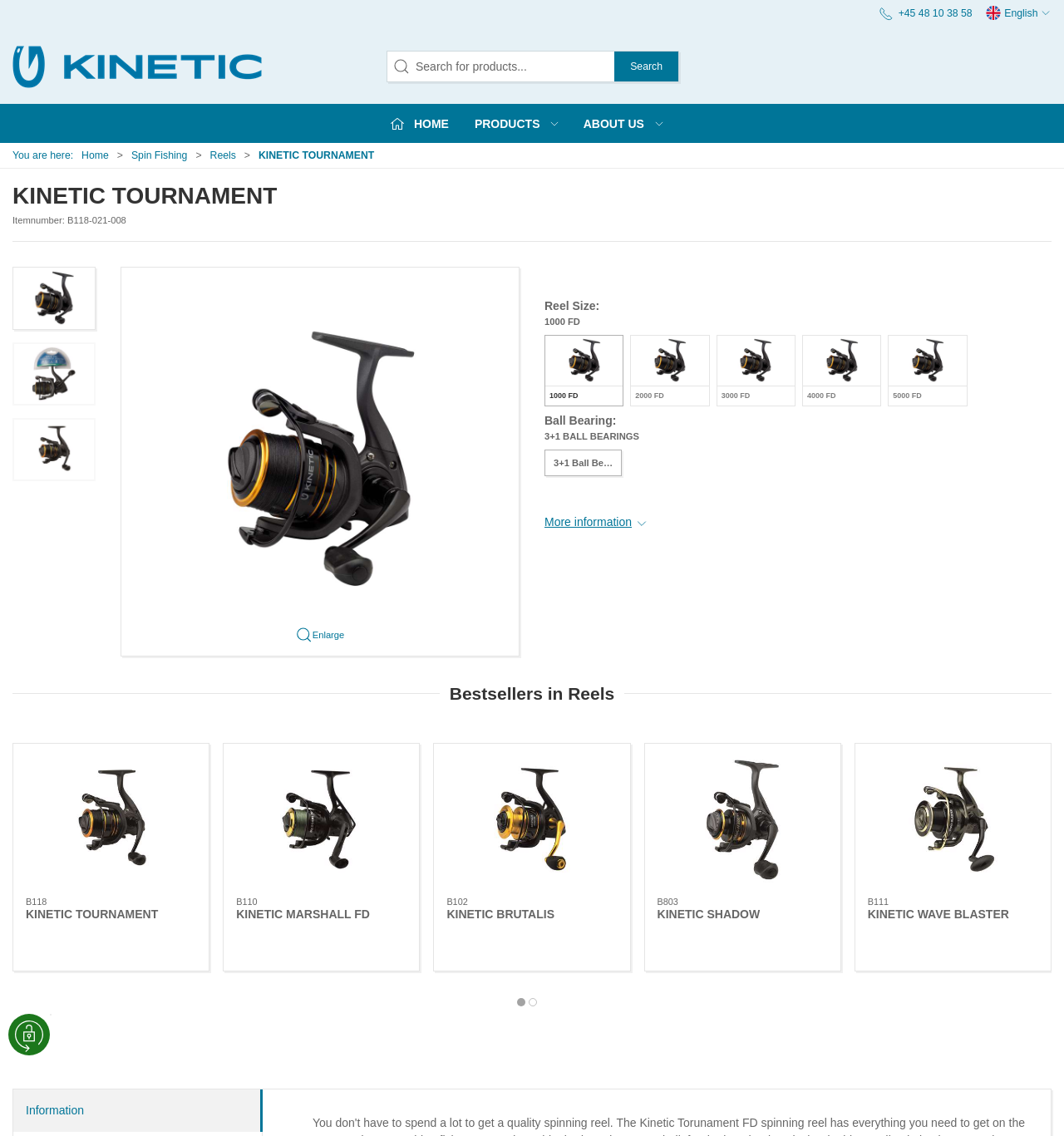Given the element description, predict the bounding box coordinates in the format (top-left x, top-left y, bottom-right x, bottom-right y). Make sure all values are between 0 and 1. Here is the element description: parent_node: B110 aria-label="KINETIC MARSHALL FD"

[0.222, 0.666, 0.382, 0.778]